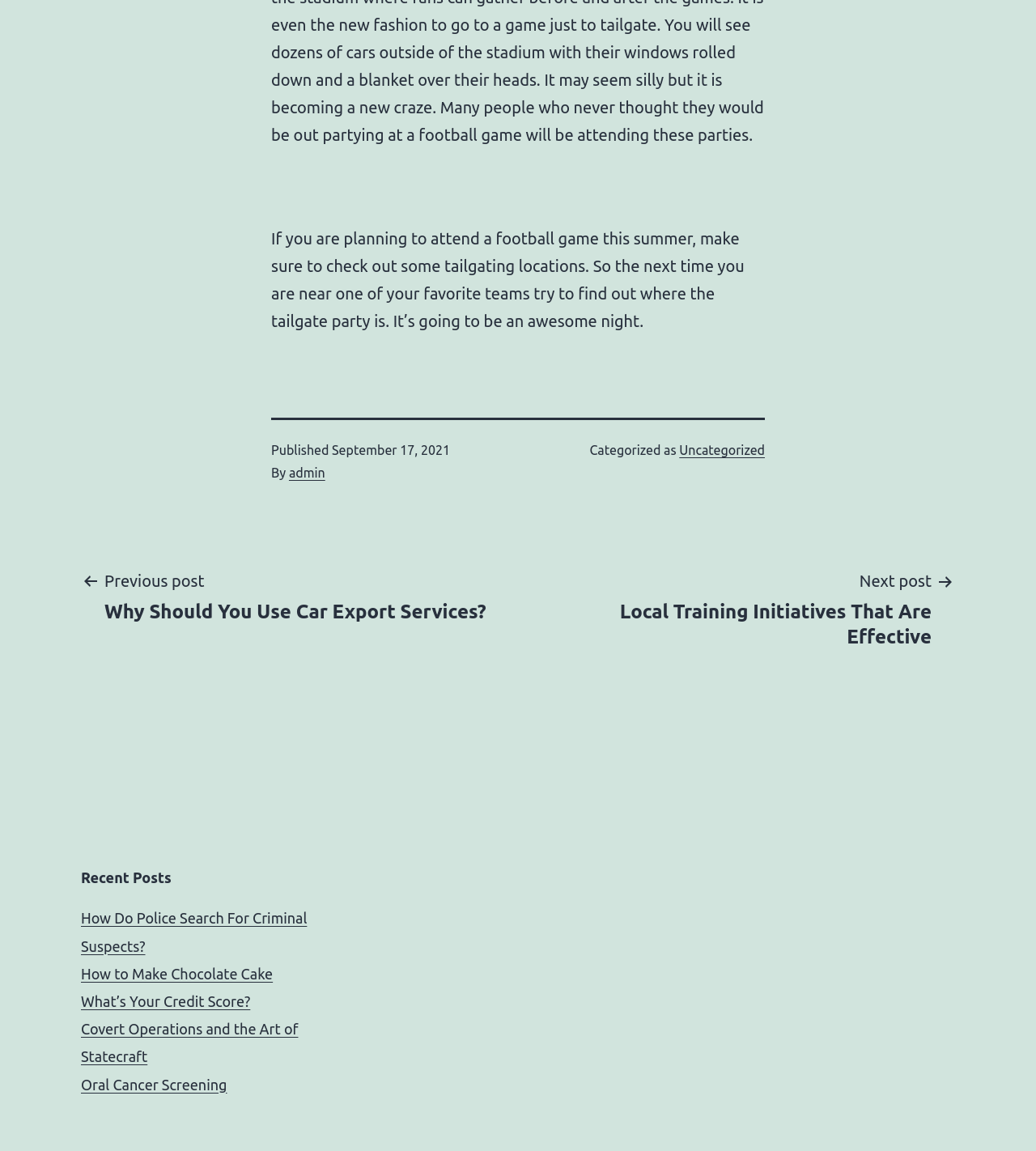Based on the provided description, "Uncategorized", find the bounding box of the corresponding UI element in the screenshot.

[0.656, 0.385, 0.738, 0.398]